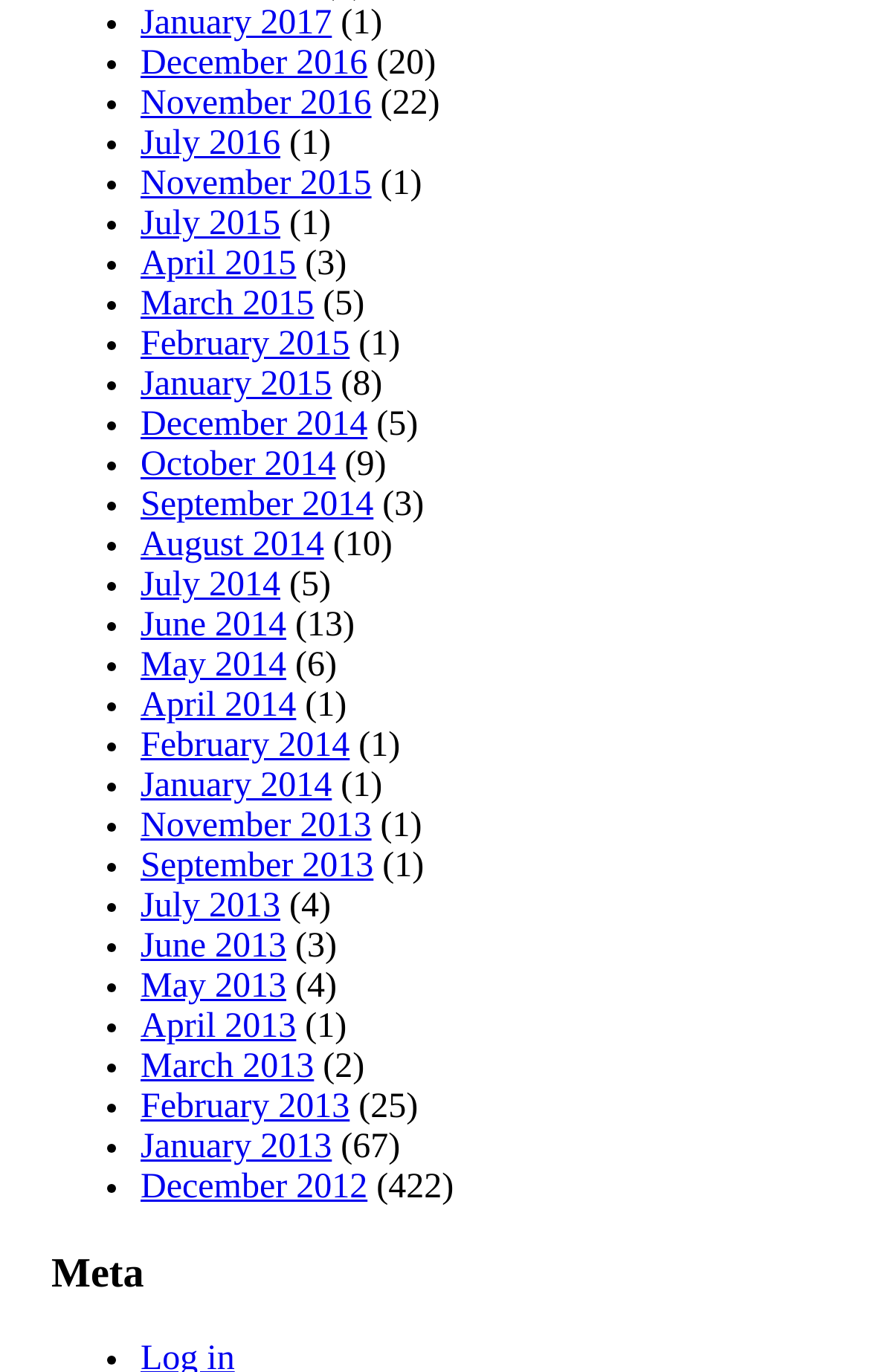Please respond to the question using a single word or phrase:
How many months are listed in total?

24